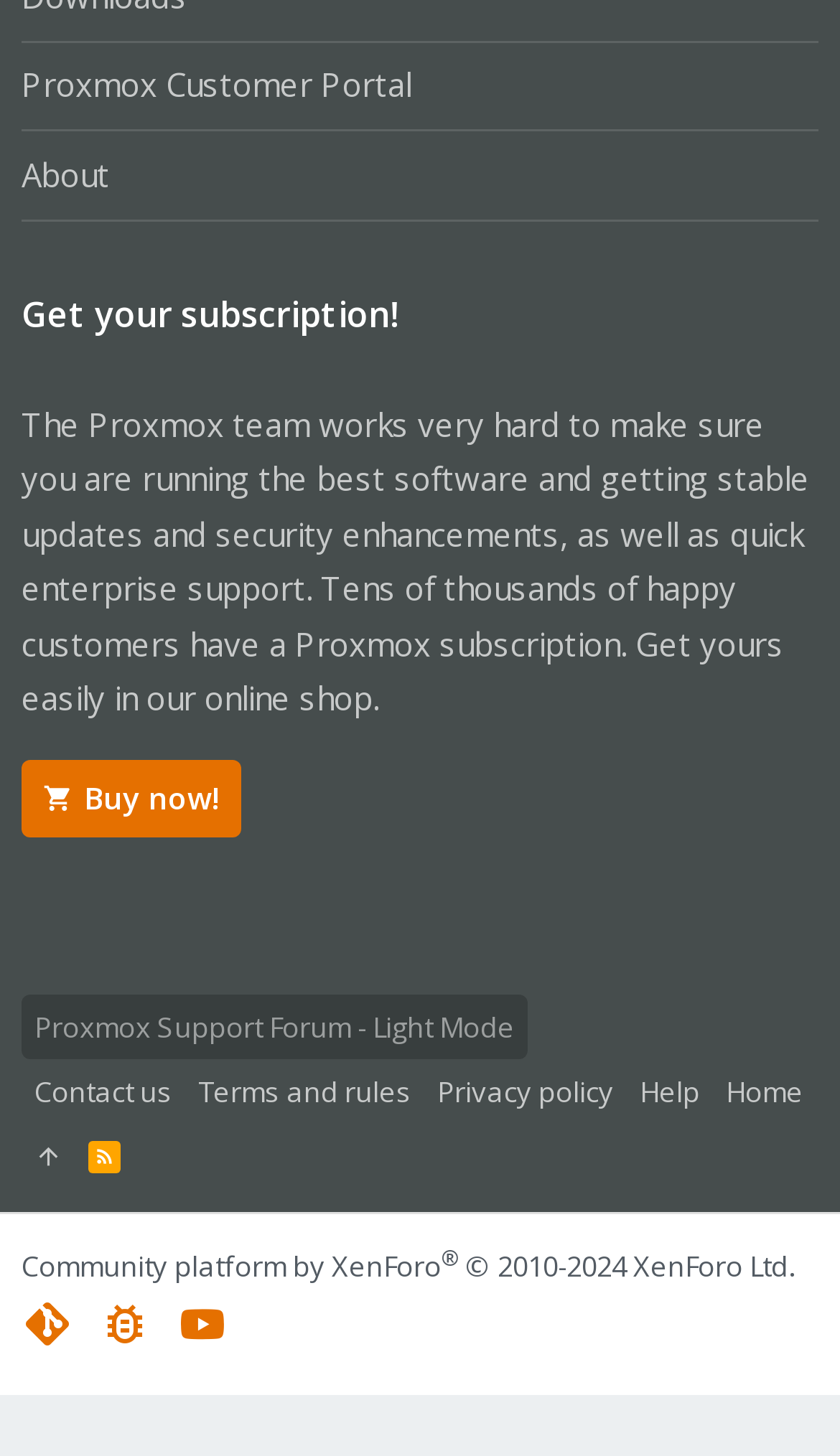Please identify the bounding box coordinates of the clickable region that I should interact with to perform the following instruction: "Check the terms and rules". The coordinates should be expressed as four float numbers between 0 and 1, i.e., [left, top, right, bottom].

[0.221, 0.728, 0.505, 0.772]